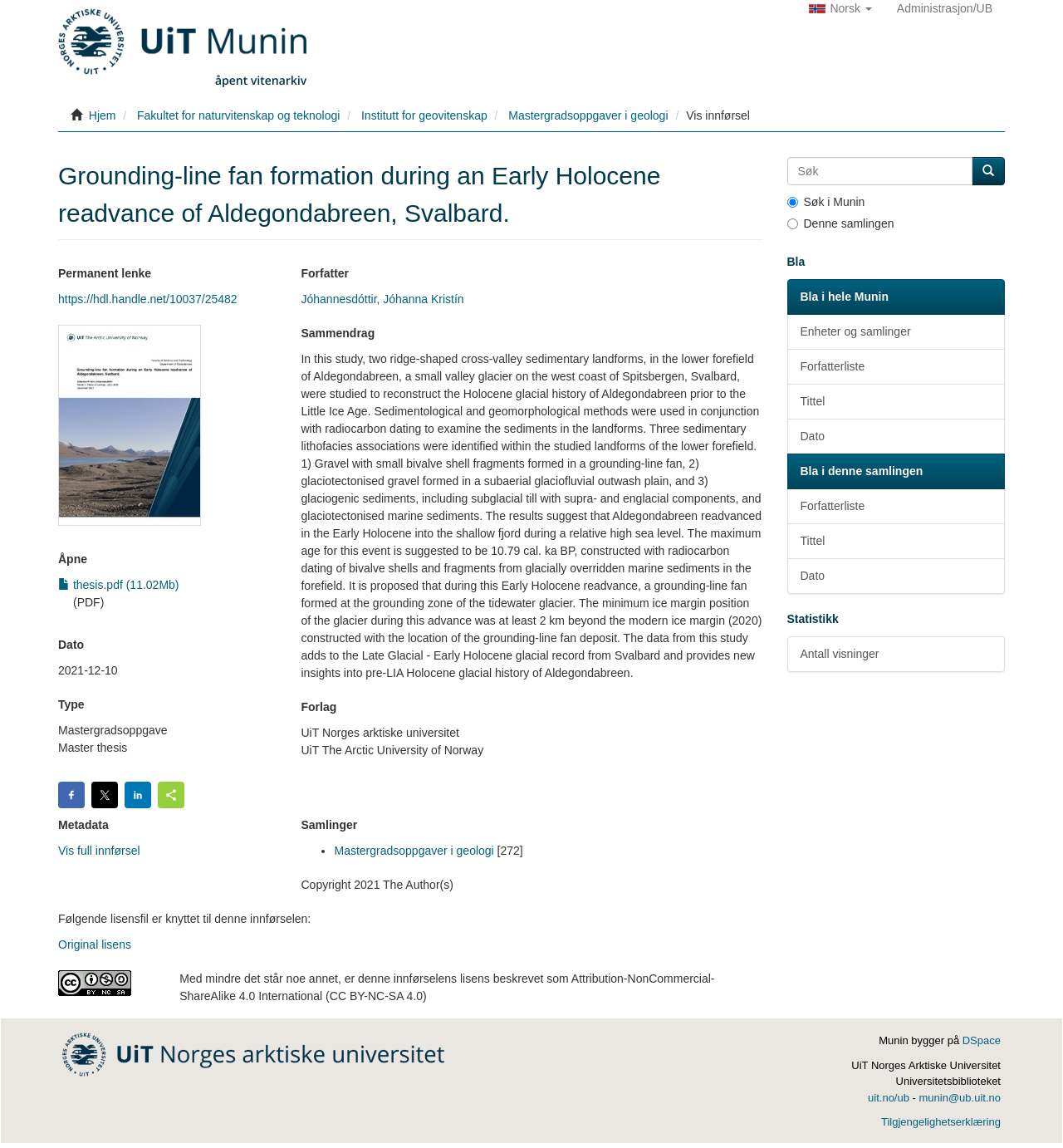Please give a concise answer to this question using a single word or phrase: 
What is the name of the author?

Jóhanna Kristín Jóhannesdóttir